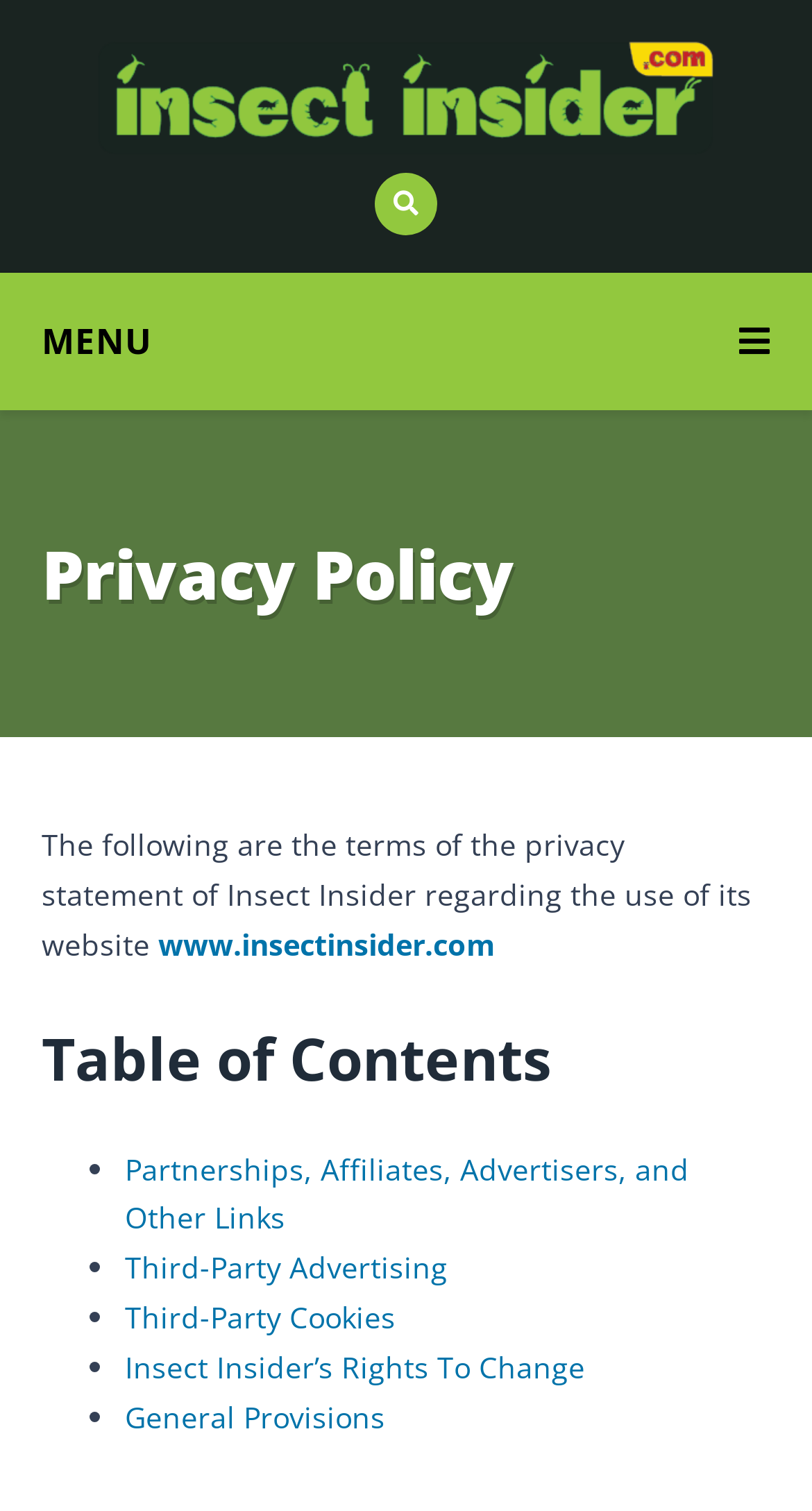What is the purpose of the Toggle Navigation button?
Using the image, respond with a single word or phrase.

To expand the menu